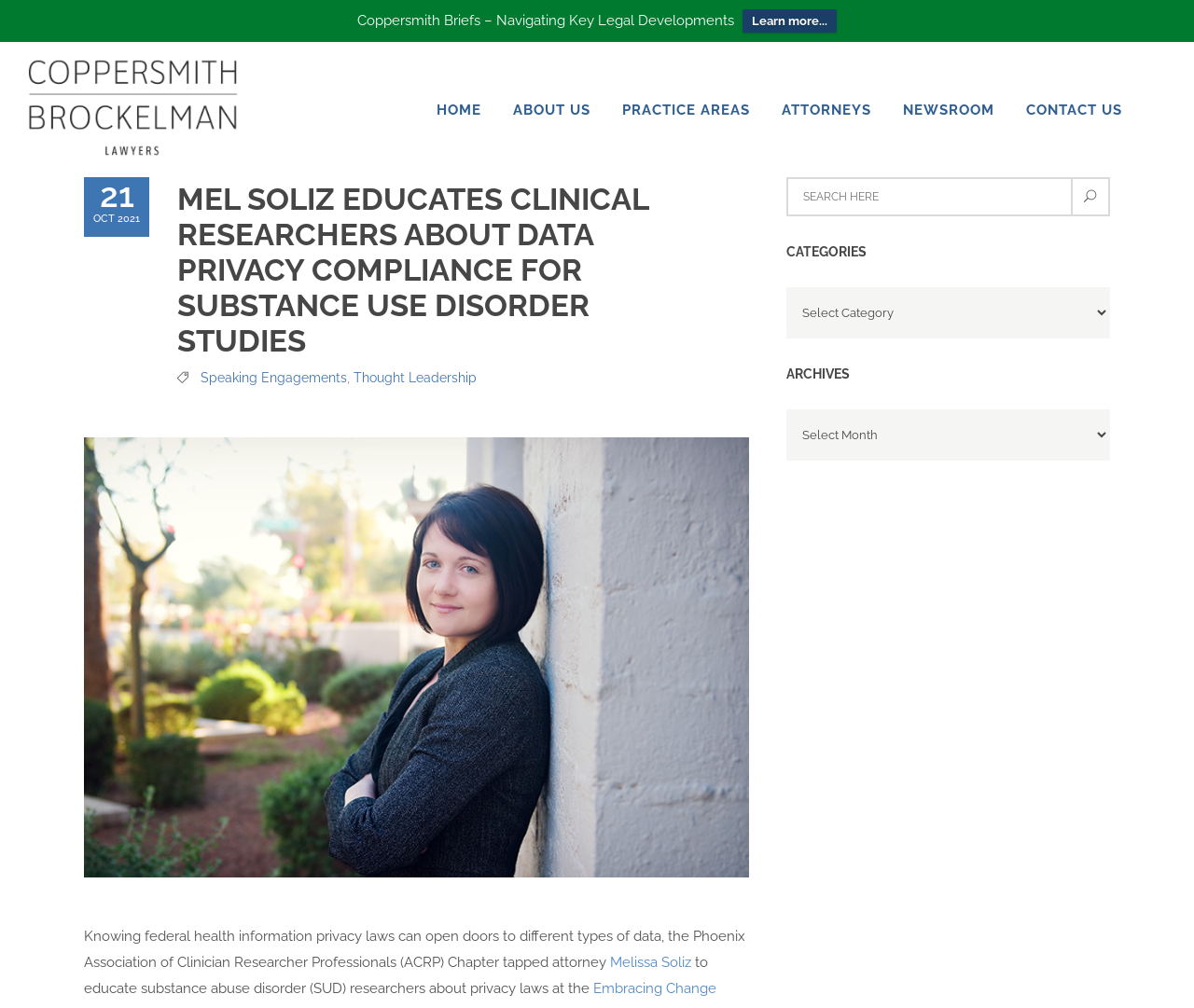Construct a comprehensive caption that outlines the webpage's structure and content.

This webpage appears to be a news article or blog post from the law firm Coppersmith Brockelman PLC. At the top of the page, there is a logo and a navigation menu with links to different sections of the website, including "HOME", "ABOUT US", "PRACTICE AREAS", "ATTORNEYS", "NEWSROOM", and "CONTACT US".

Below the navigation menu, there is a heading that reads "Coppersmith Briefs – Navigating Key Legal Developments" with a "Learn more..." link to the right of it. Further down, there is a large heading that reads "MEL SOLIZ EDUCATES CLINICAL RESEARCHERS ABOUT DATA PRIVACY COMPLIANCE FOR SUBSTANCE USE DISORDER STUDIES".

The main content of the page is a news article or blog post about attorney Melissa Soliz educating clinical researchers about data privacy compliance for substance use disorder studies. The article is divided into paragraphs and includes links to "Speaking Engagements" and "Thought Leadership".

To the right of the main content, there is a sidebar with a search bar, a "CATEGORIES" section, and an "ARCHIVES" section. Below the sidebar, there is a footer section with a logo, a heading that reads "ABOUT COPPERSMITH BROCKELMAN", and a section to enter an email address to "STAY IN THE KNOW". There are also links to social media platforms, including LinkedIn, Facebook, and Twitter.

At the very bottom of the page, there is a section with the law firm's contact information, including their address, phone number, and fax number.